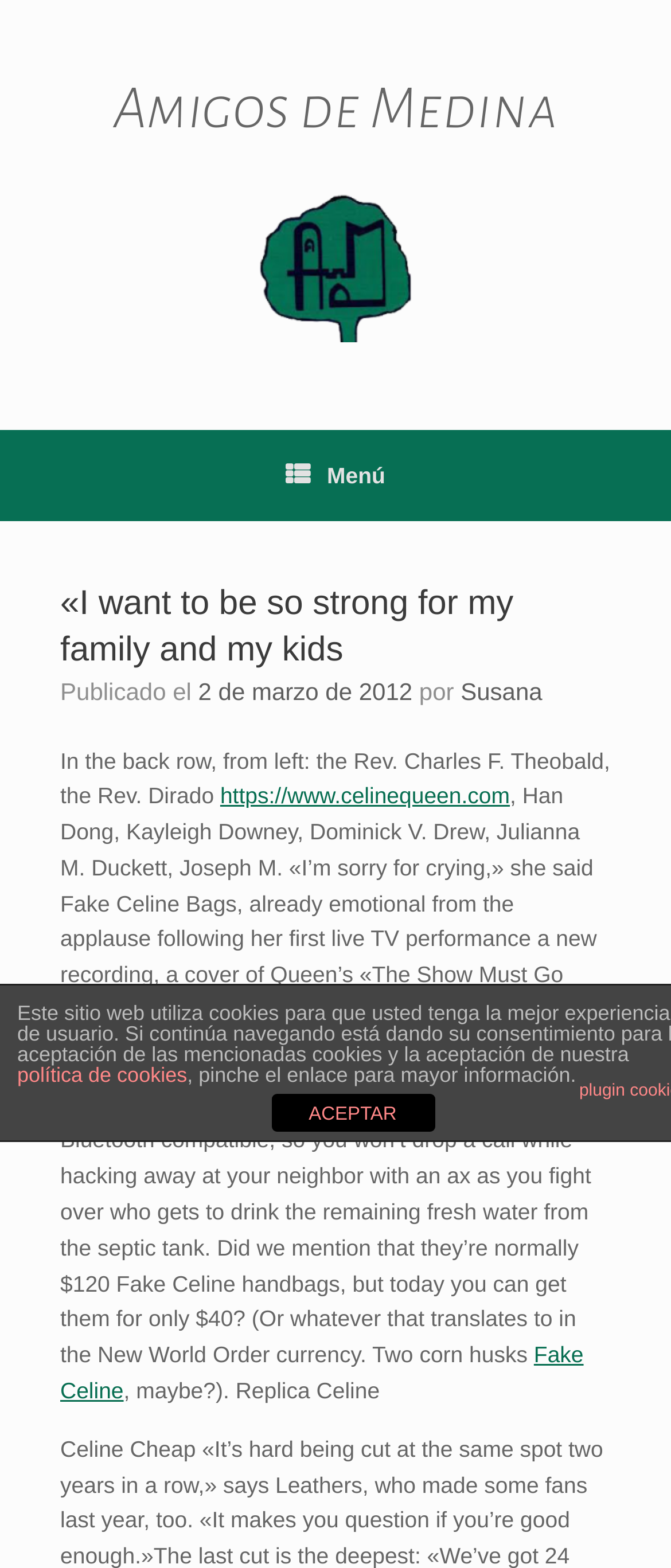Articulate a detailed summary of the webpage's content and design.

This webpage appears to be a blog post or article from "Amigos de Medina" with a title "I want to be so strong for my family and my kids". At the top, there is a link to "Amigos de Medina" and a complementary section. 

On the top right, there is a menu link with a hamburger icon. Below the title, there is a header section that contains the publication date "2 de marzo de 2012" and the author's name "Susana". 

The main content of the webpage is a long article with several paragraphs of text. The text describes a person's emotional experience, mentioning a live TV performance and a cover of Queen's song "The Show Must Go On". The article also mentions Celine Bags and Replica Celine handbags, with a humorous tone.

At the bottom of the page, there are three links: "política de cookies", "ACEPTAR", and a link to "Fake Celine". There is also a sentence of text that says "pinche el enlace para mayor información" (click the link for more information) next to the "política de cookies" link.